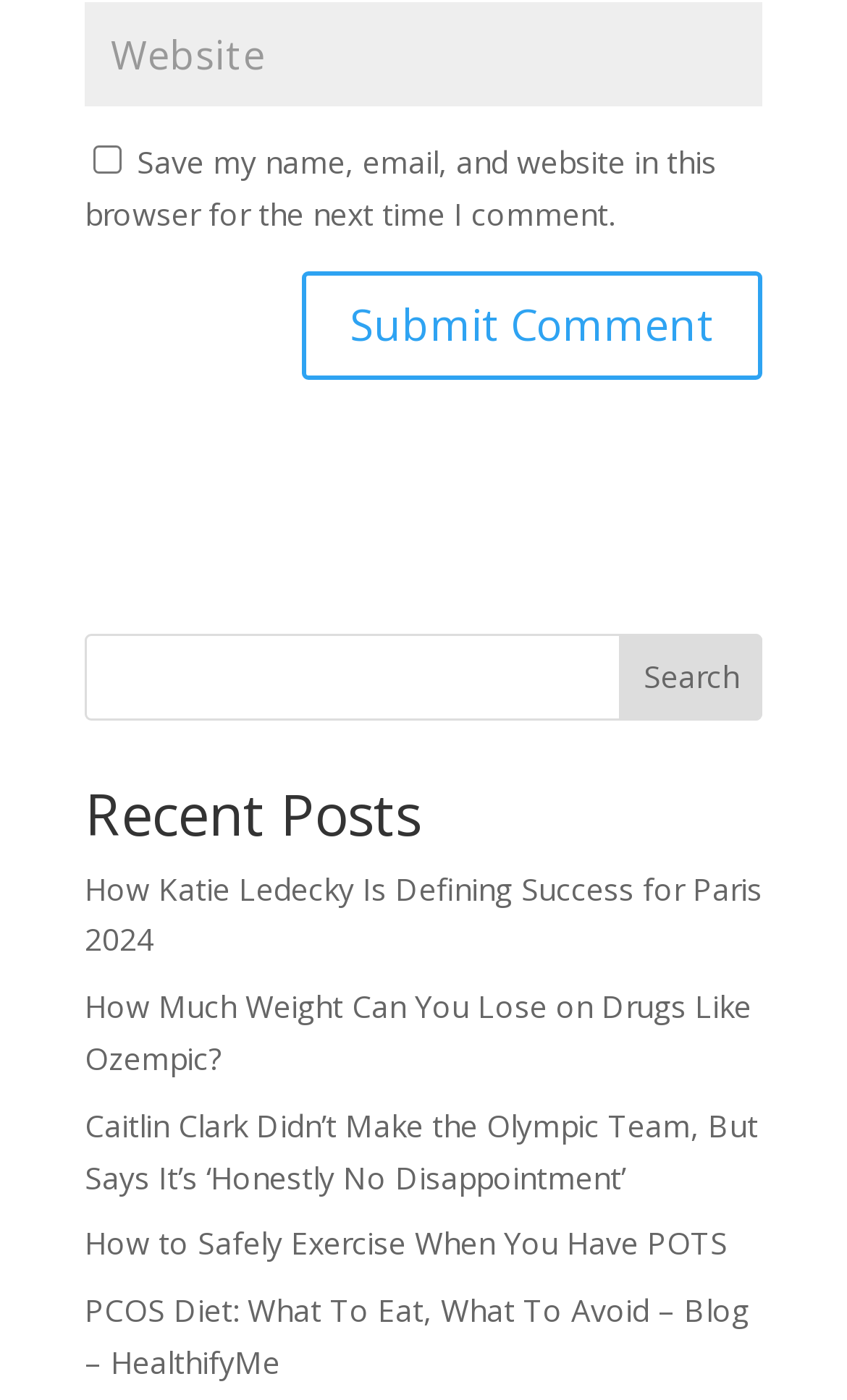Please specify the bounding box coordinates of the area that should be clicked to accomplish the following instruction: "Read news". The coordinates should consist of four float numbers between 0 and 1, i.e., [left, top, right, bottom].

None